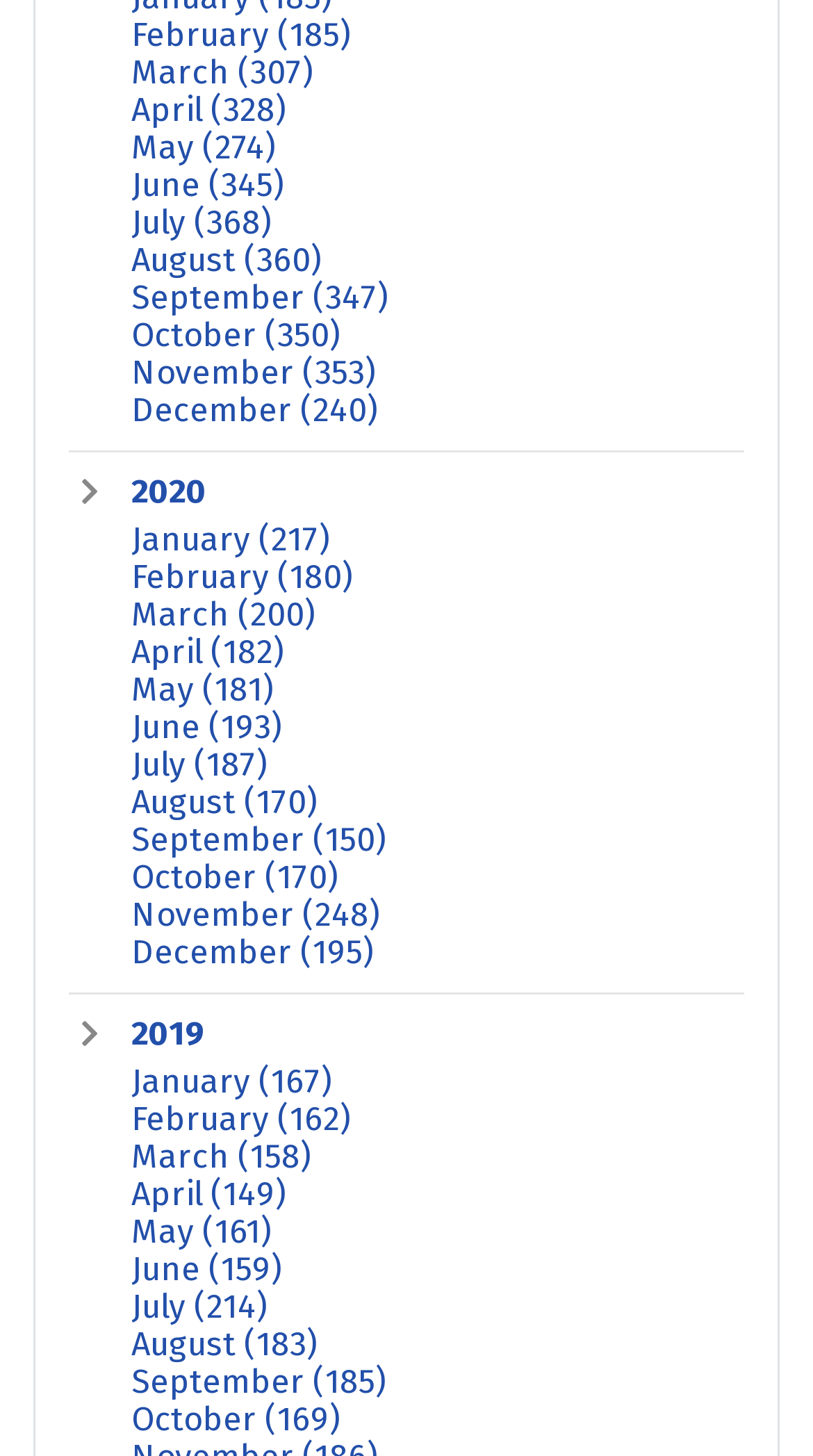Please respond to the question using a single word or phrase:
What is the month with the lowest number of items in 2019?

September